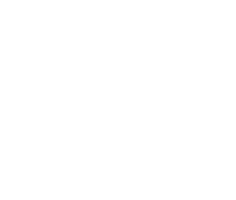Please give a one-word or short phrase response to the following question: 
Is the logo likely related to entertainment?

Yes